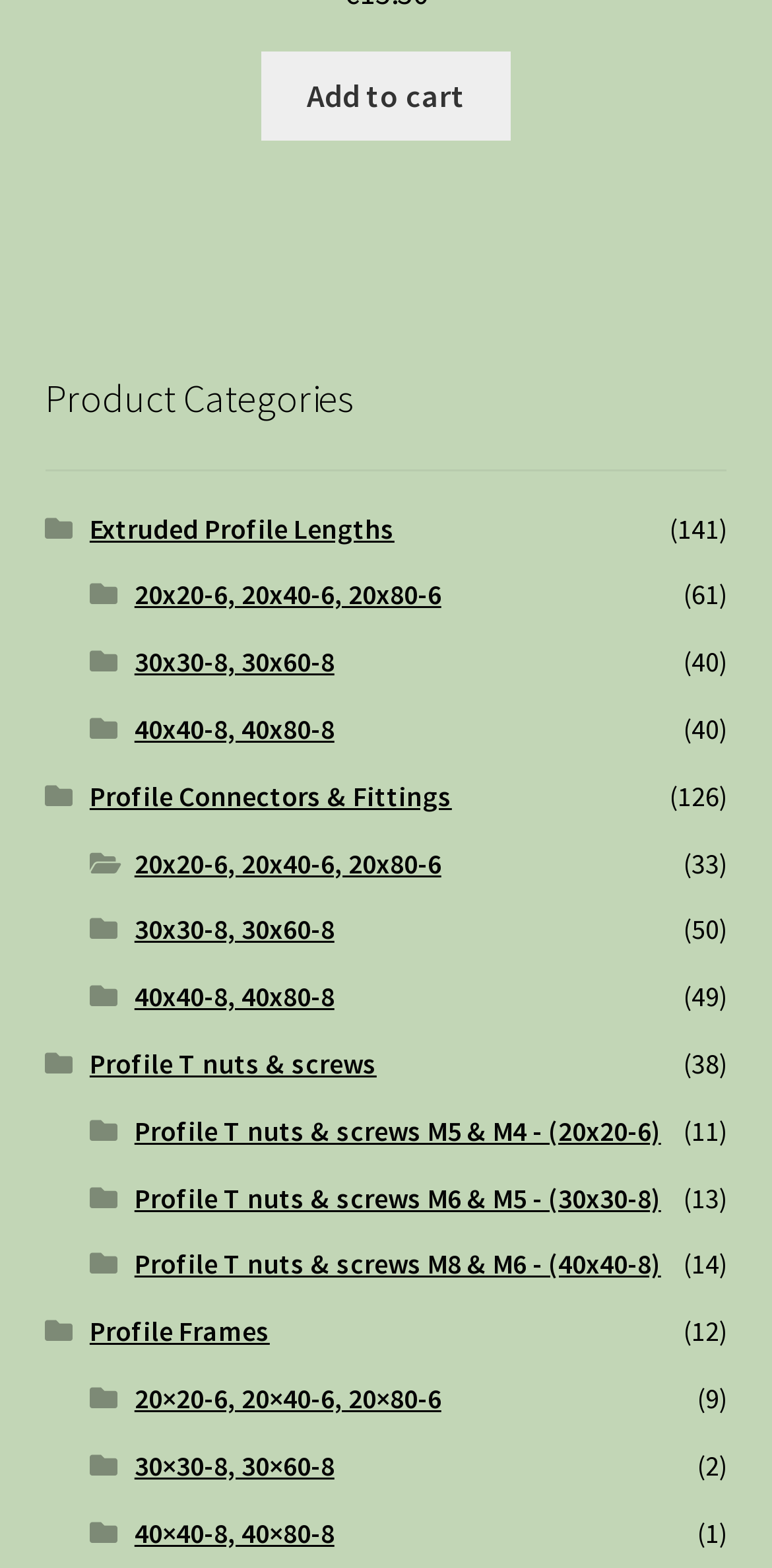Find the bounding box of the UI element described as: "20×20-6, 20×40-6, 20×80-6". The bounding box coordinates should be given as four float values between 0 and 1, i.e., [left, top, right, bottom].

[0.174, 0.881, 0.572, 0.903]